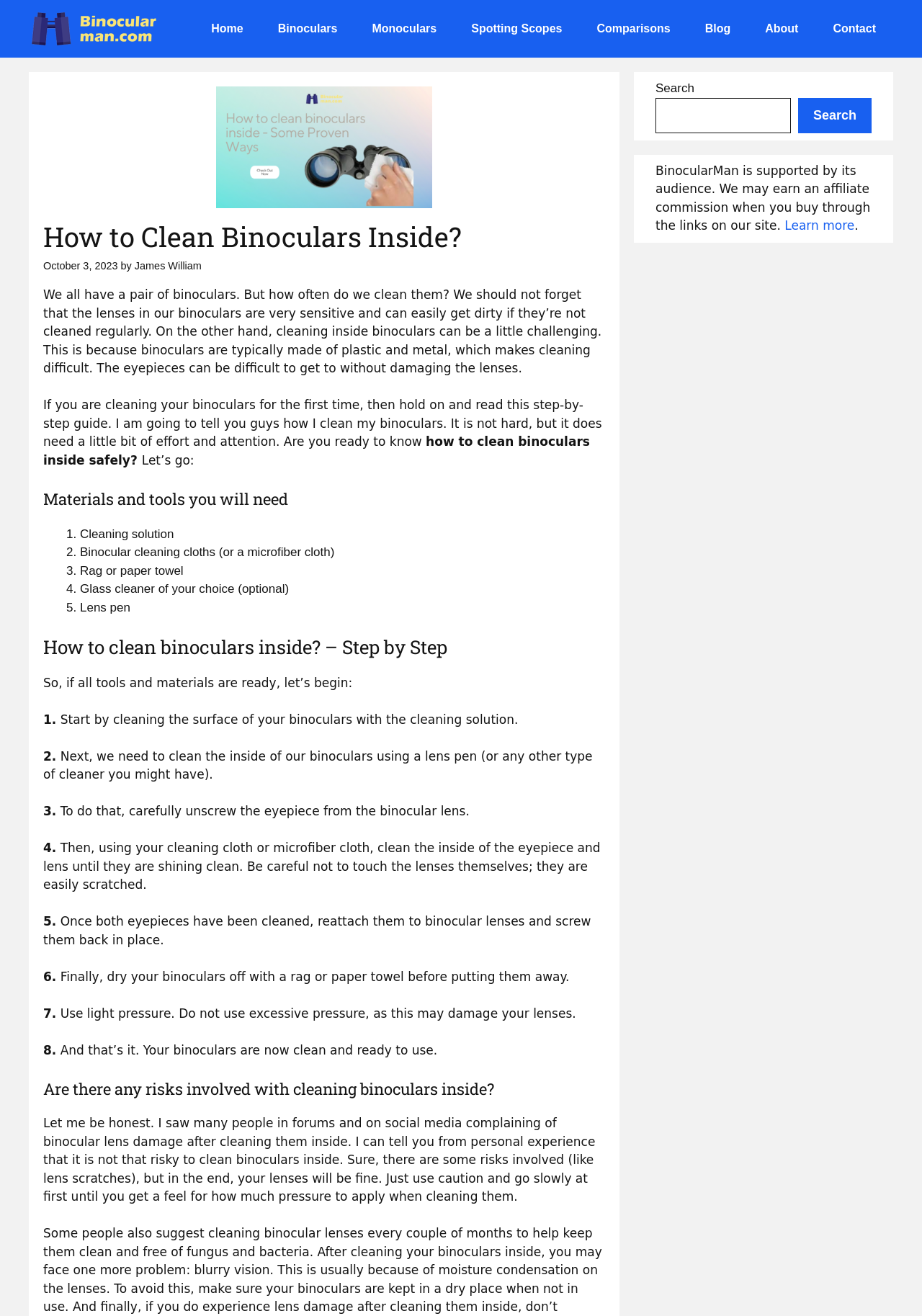Locate the bounding box coordinates of the clickable area needed to fulfill the instruction: "Click the 'Contact' link".

[0.885, 0.005, 0.969, 0.038]